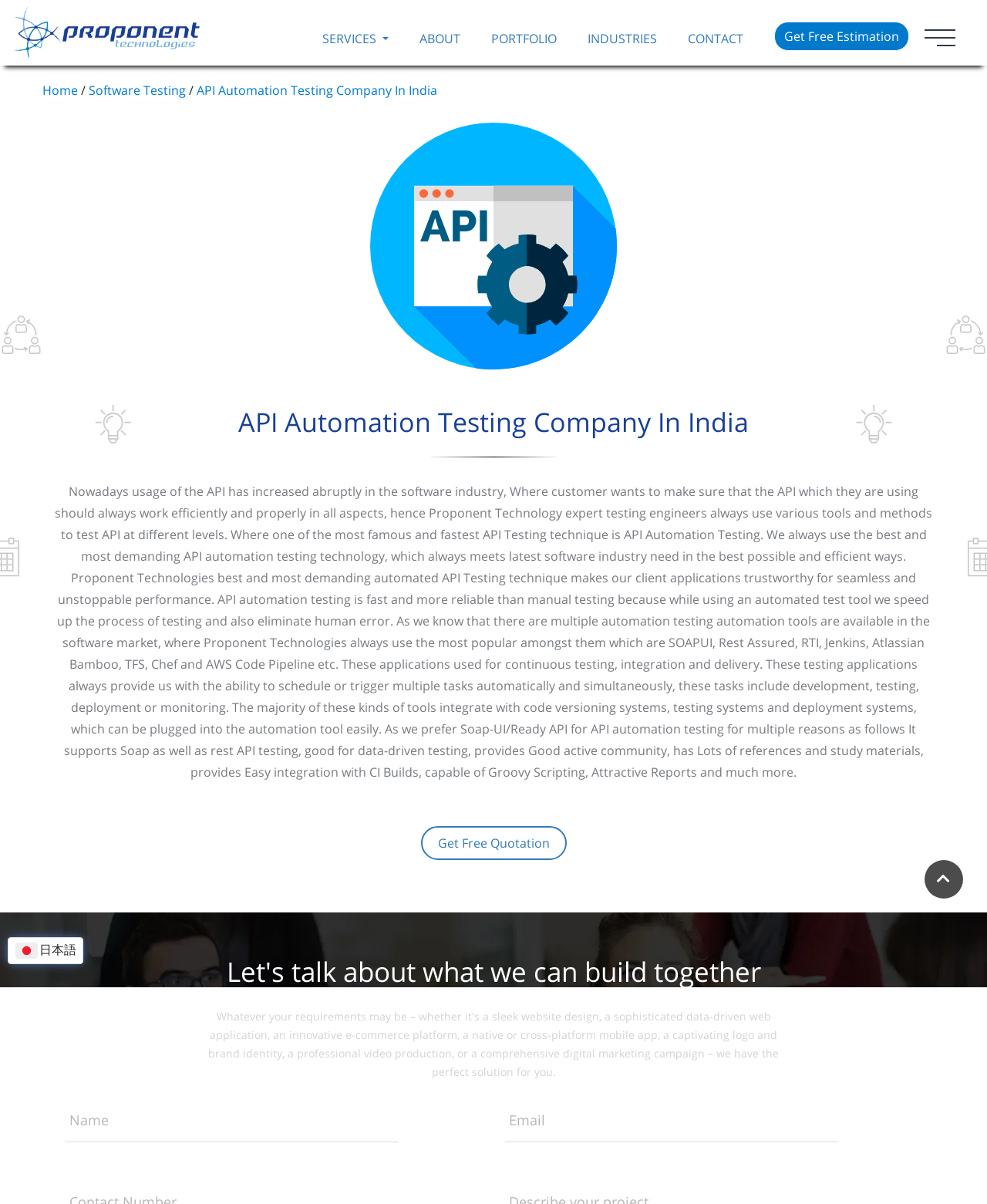Please provide the bounding box coordinates for the element that needs to be clicked to perform the instruction: "Click the Get Free Estimation button". The coordinates must consist of four float numbers between 0 and 1, formatted as [left, top, right, bottom].

[0.784, 0.018, 0.921, 0.042]